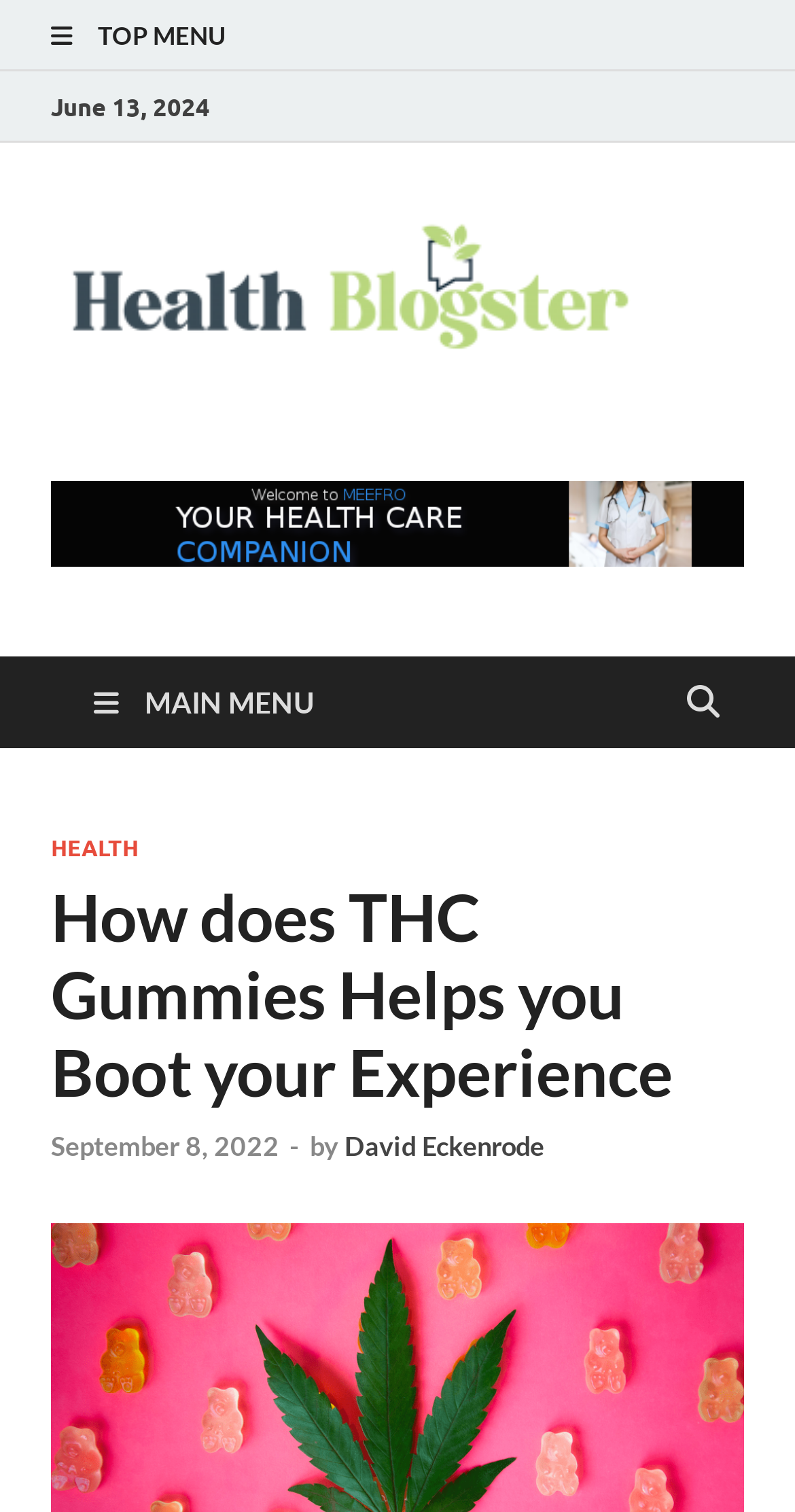What is the name of the author of the blog post?
Could you answer the question in a detailed manner, providing as much information as possible?

I found the name of the author by looking at the link element with the text 'David Eckenrode' which is located below the heading of the blog post.